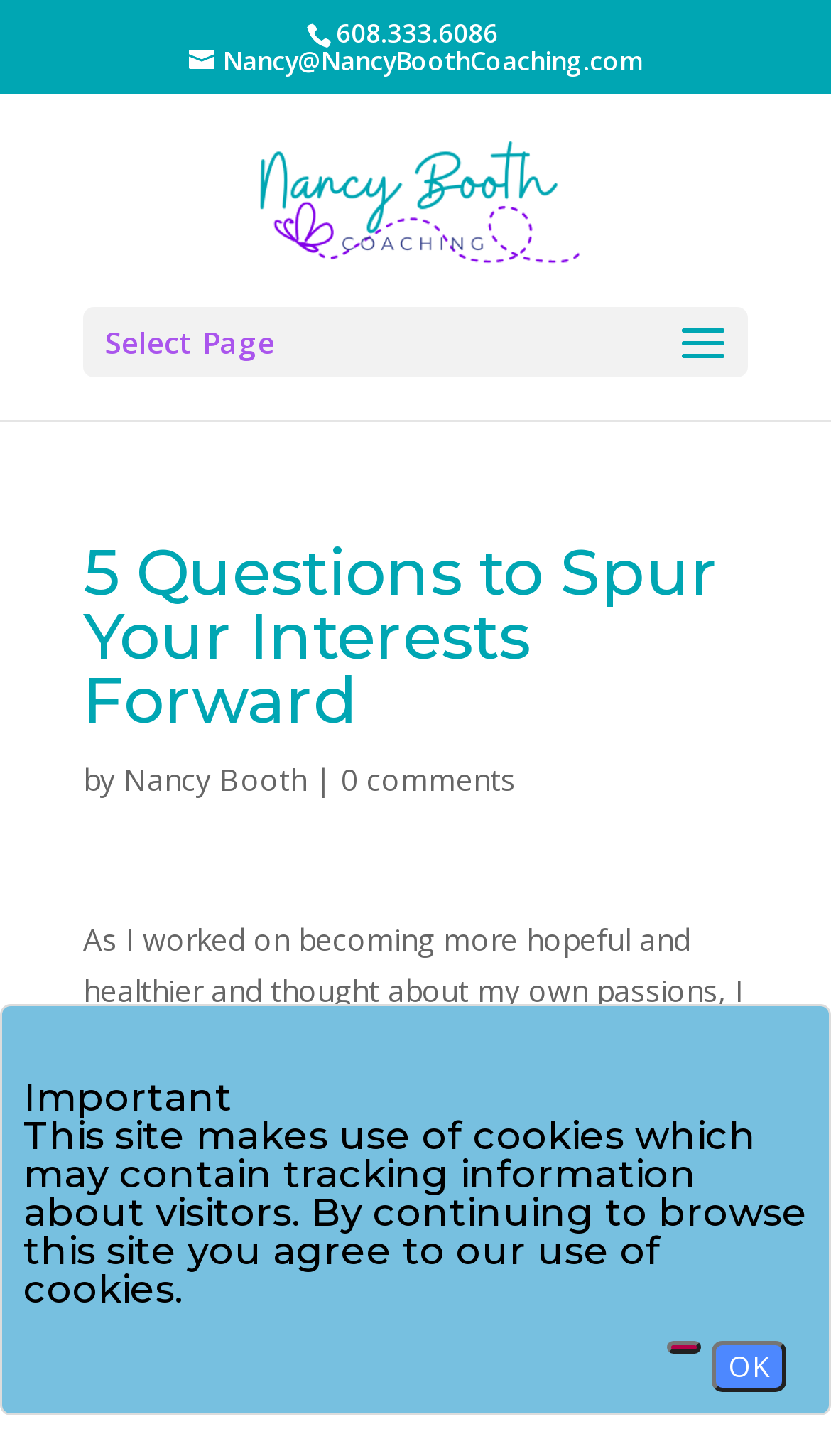How many comments does the article have?
Please answer the question with a single word or phrase, referencing the image.

0 comments